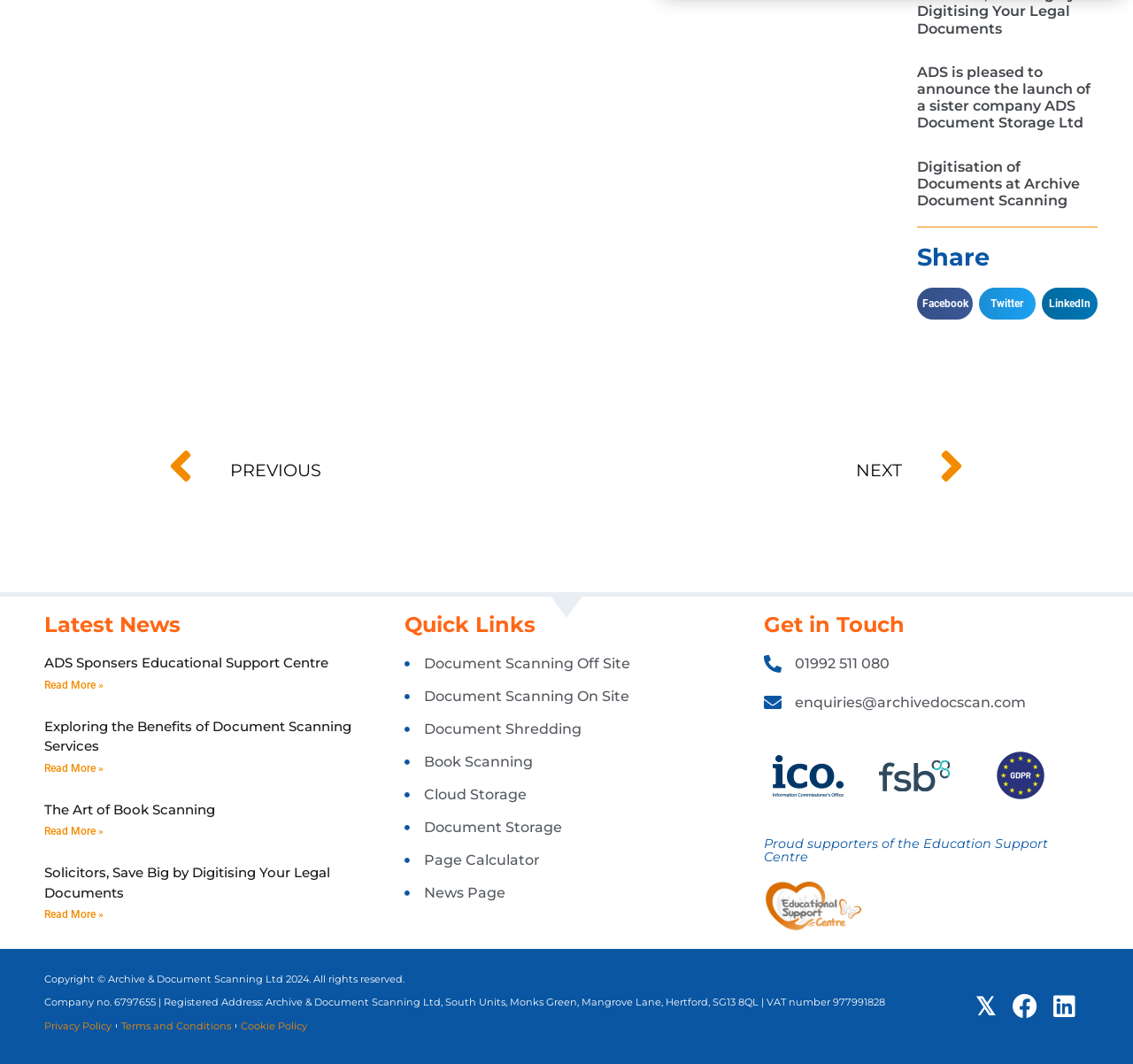What is the company's phone number?
Answer the question in as much detail as possible.

I found the phone number by looking at the 'Get in Touch' section, where it is listed as a link.